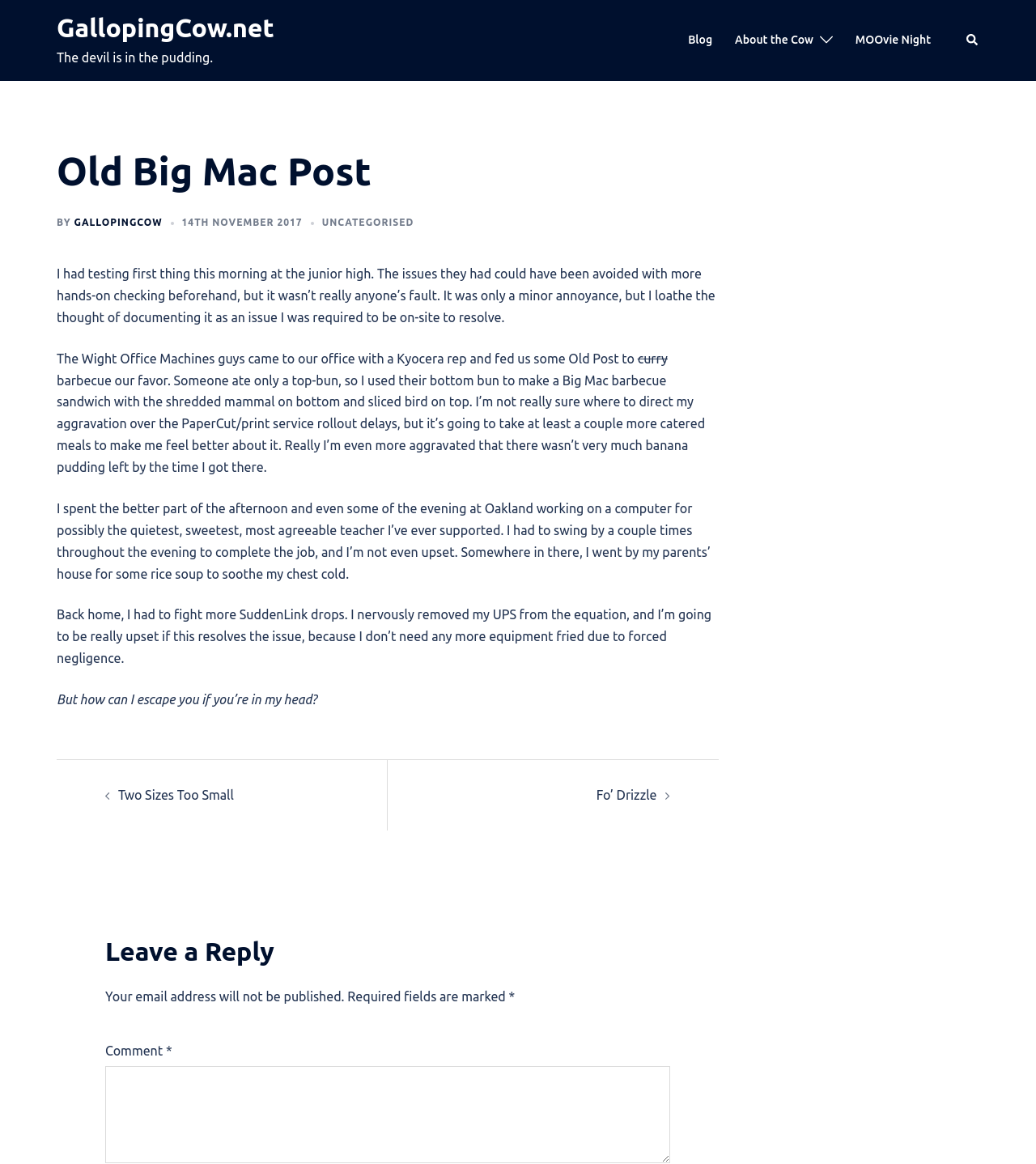Determine the bounding box coordinates for the region that must be clicked to execute the following instruction: "Click the 'MOOvie Night' link".

[0.826, 0.027, 0.898, 0.043]